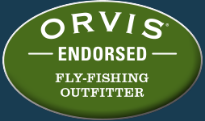What is the color of the background?
Using the image, elaborate on the answer with as much detail as possible.

The caption specifically mentions that the logo has a vibrant green background, which provides a striking contrast to the white text.